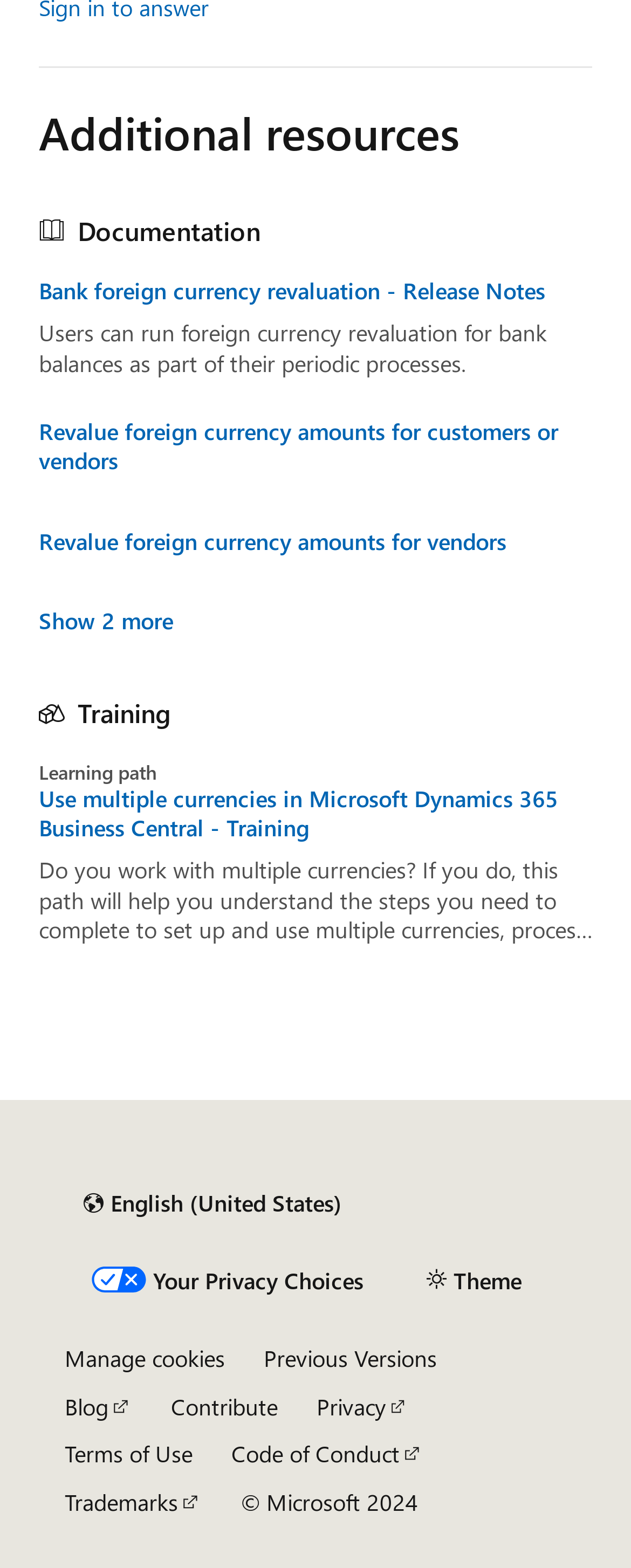What type of content is available under the 'Training' section?
Using the image, elaborate on the answer with as much detail as possible.

The 'Training' section contains a learning path, which is indicated by the StaticText element with the text 'Learning path'.